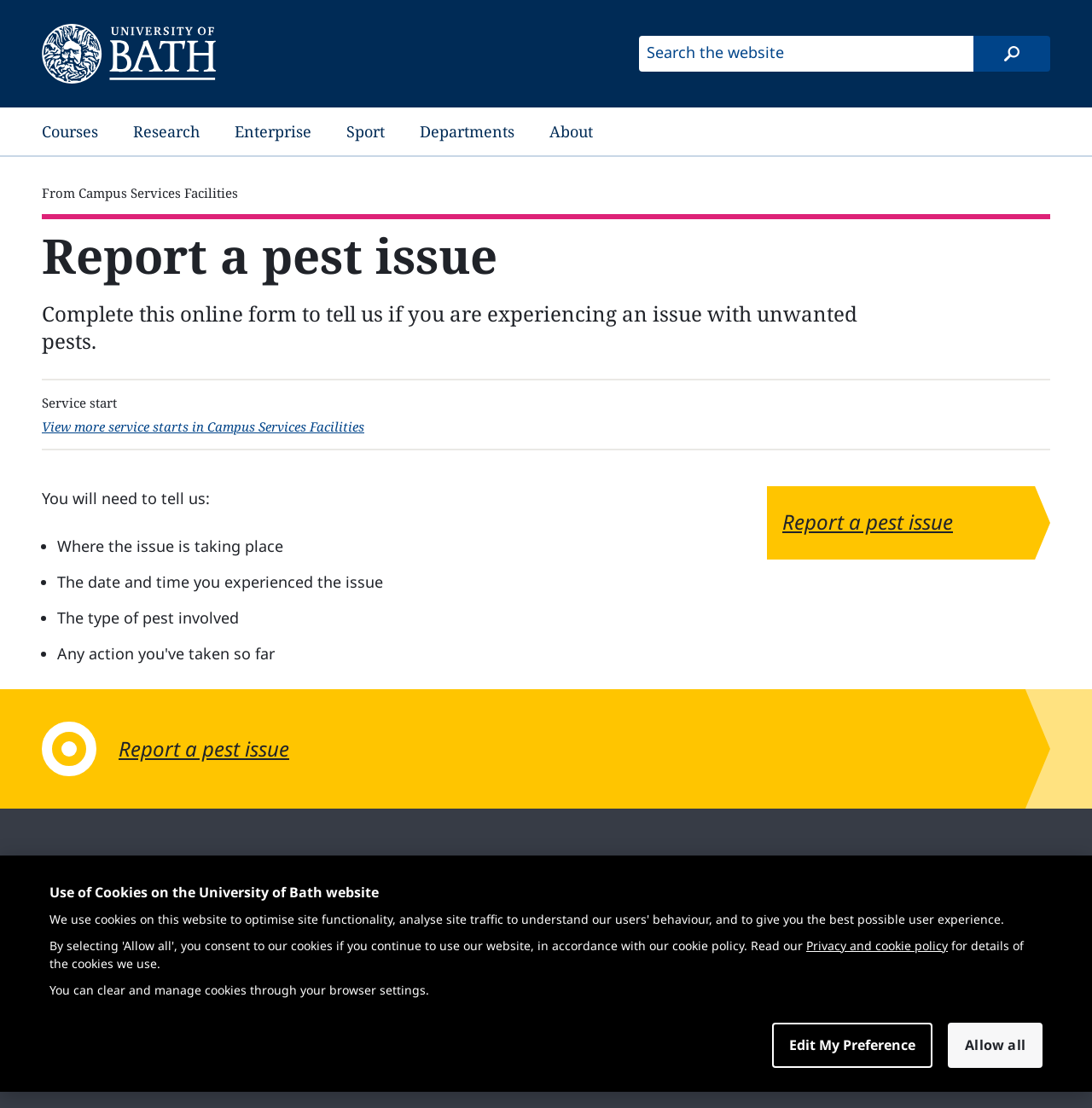Please provide a detailed answer to the question below by examining the image:
What information is required to report a pest issue?

I found the answer by reading the list of requirements below the heading, which specifies that the user needs to provide information about where the issue is taking place, the date and time of the issue, and the type of pest involved.